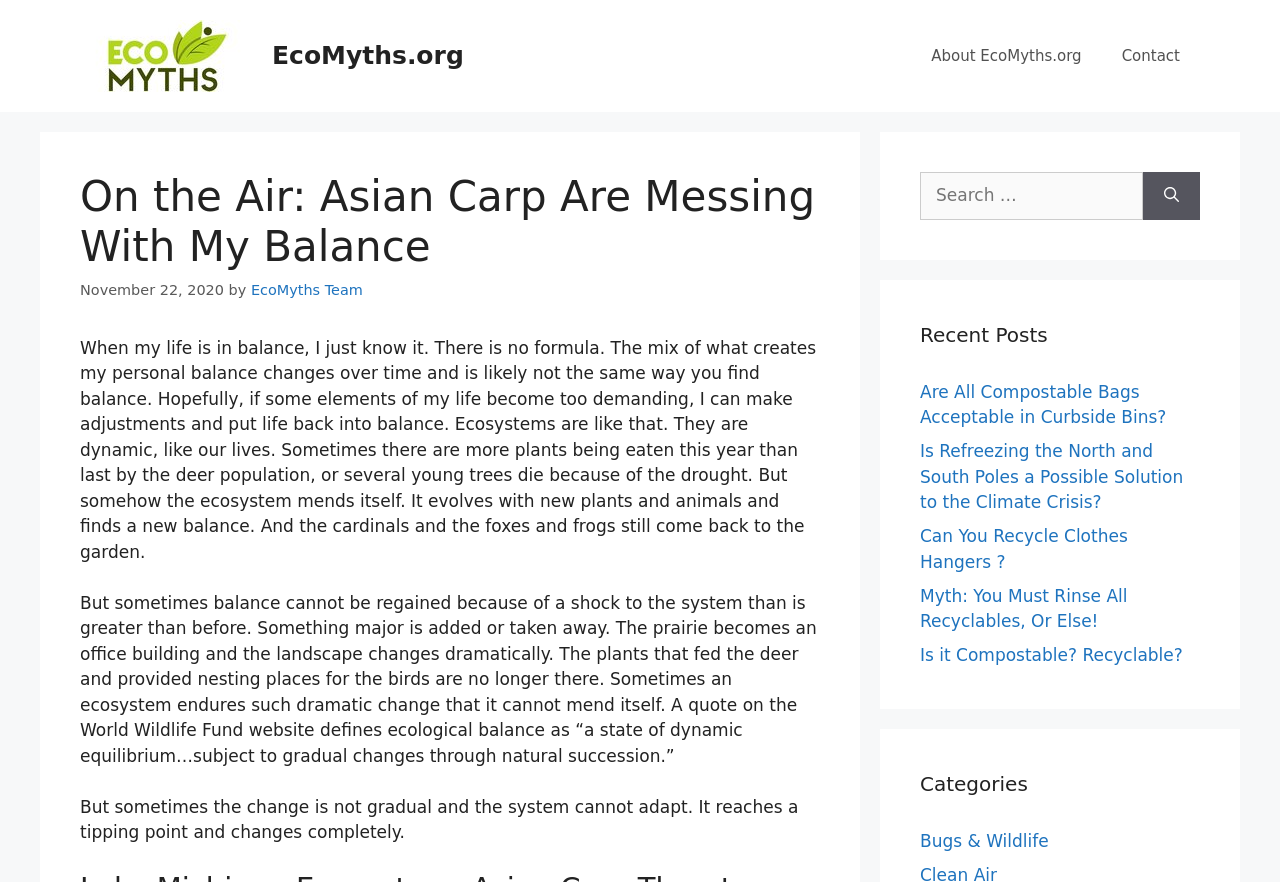Use one word or a short phrase to answer the question provided: 
What is the date of the article?

November 22, 2020